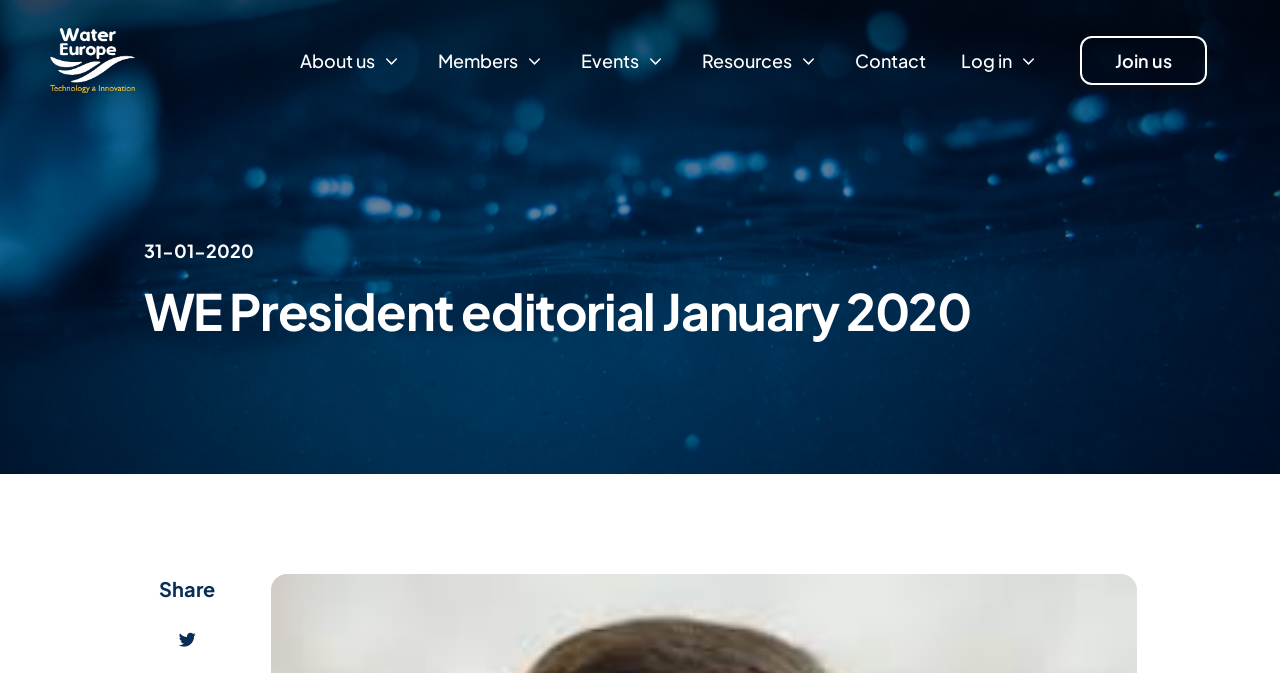Please specify the bounding box coordinates in the format (top-left x, top-left y, bottom-right x, bottom-right y), with all values as floating point numbers between 0 and 1. Identify the bounding box of the UI element described by: Join us

[0.844, 0.053, 0.943, 0.126]